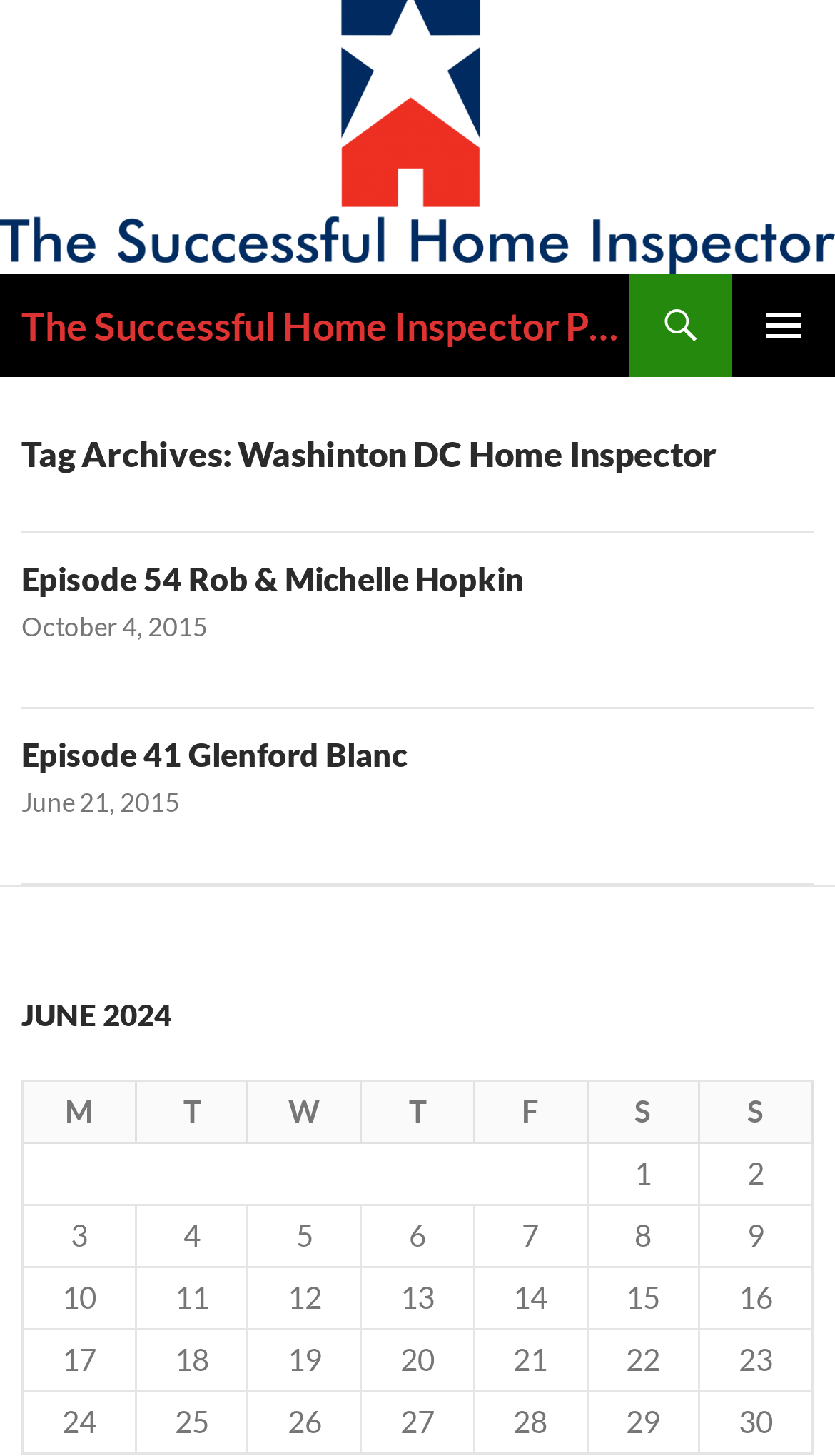Locate the bounding box coordinates of the clickable element to fulfill the following instruction: "Click the 'The Successful Home Inspector Podcast' link". Provide the coordinates as four float numbers between 0 and 1 in the format [left, top, right, bottom].

[0.026, 0.189, 0.754, 0.26]